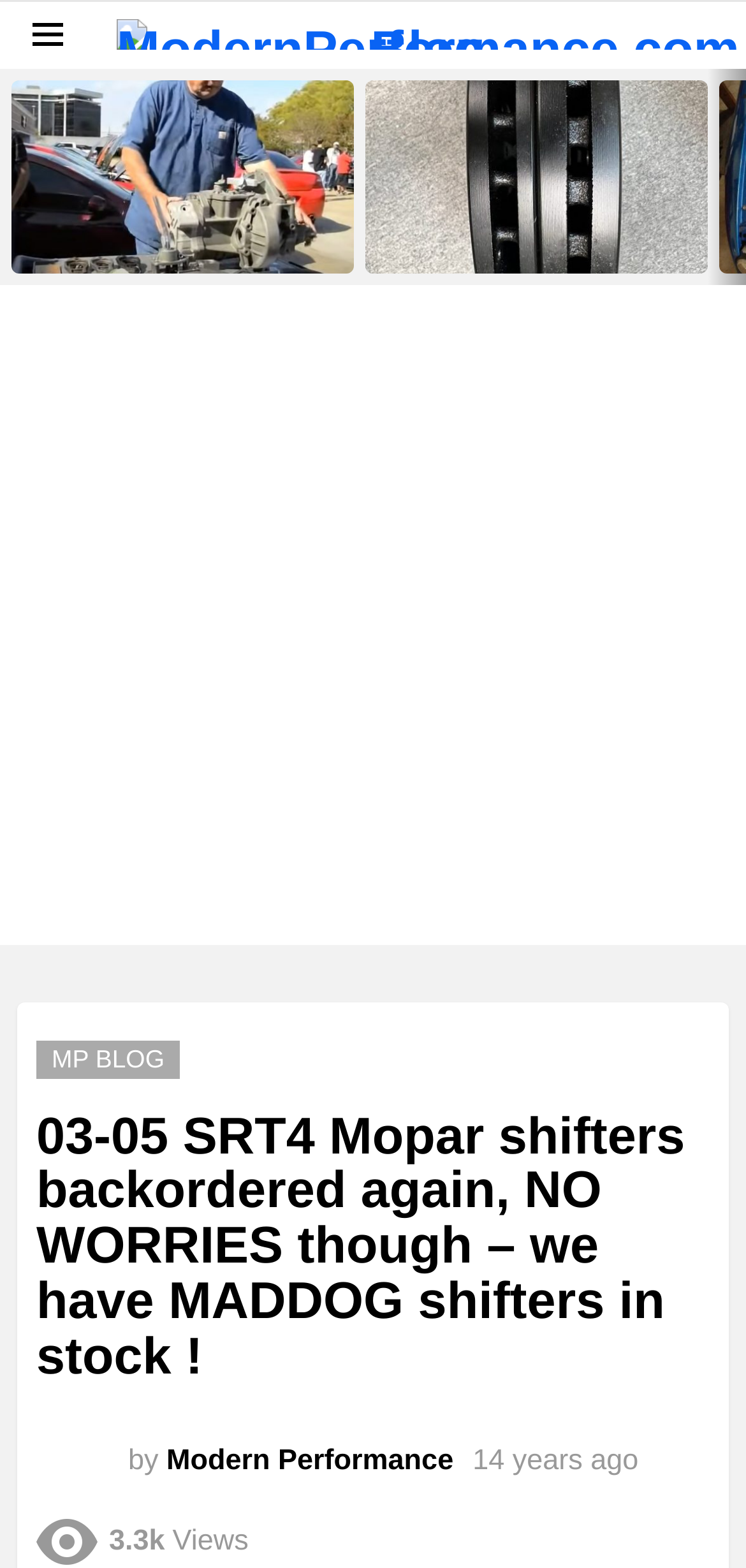How many views does the latest article have?
Using the picture, provide a one-word or short phrase answer.

3.3k